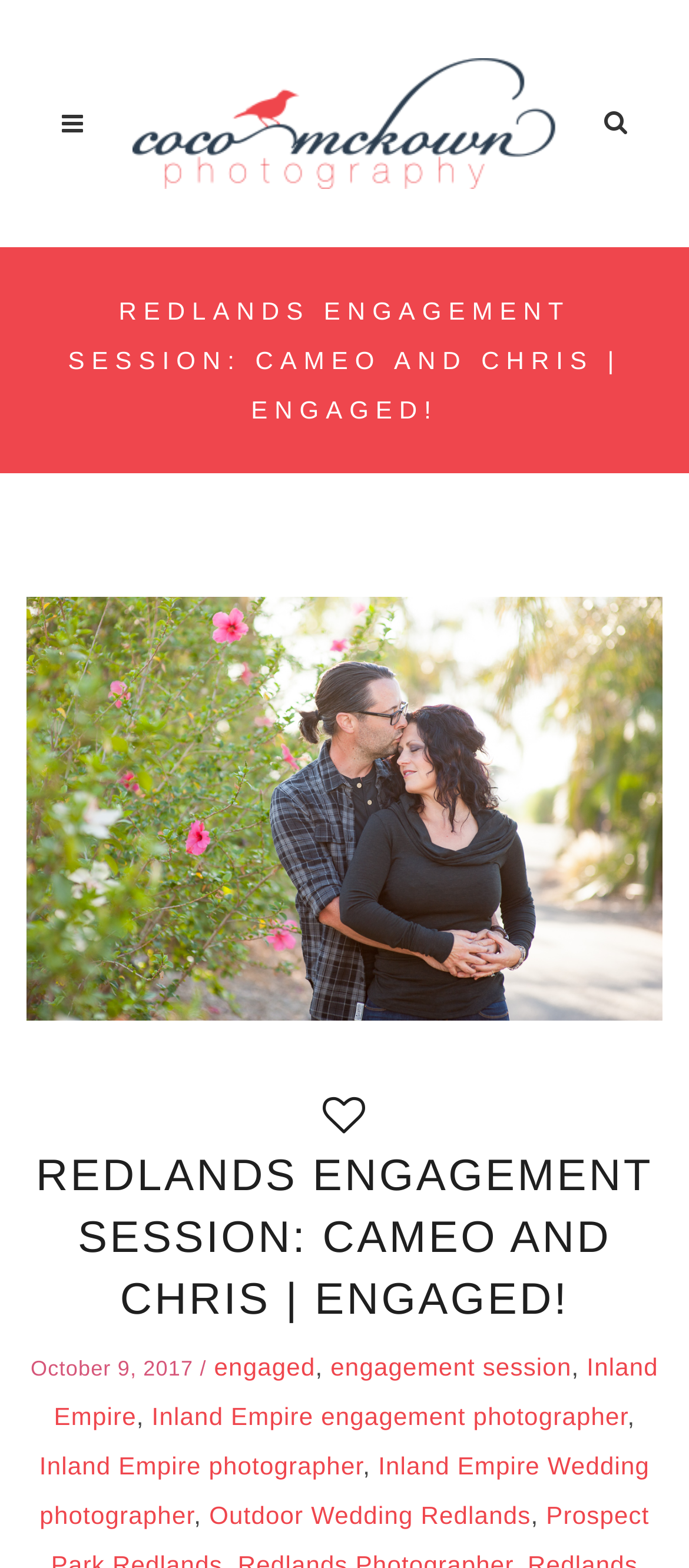Using the element description: "Inland Empire Wedding photographer", determine the bounding box coordinates. The coordinates should be in the format [left, top, right, bottom], with values between 0 and 1.

[0.058, 0.925, 0.943, 0.975]